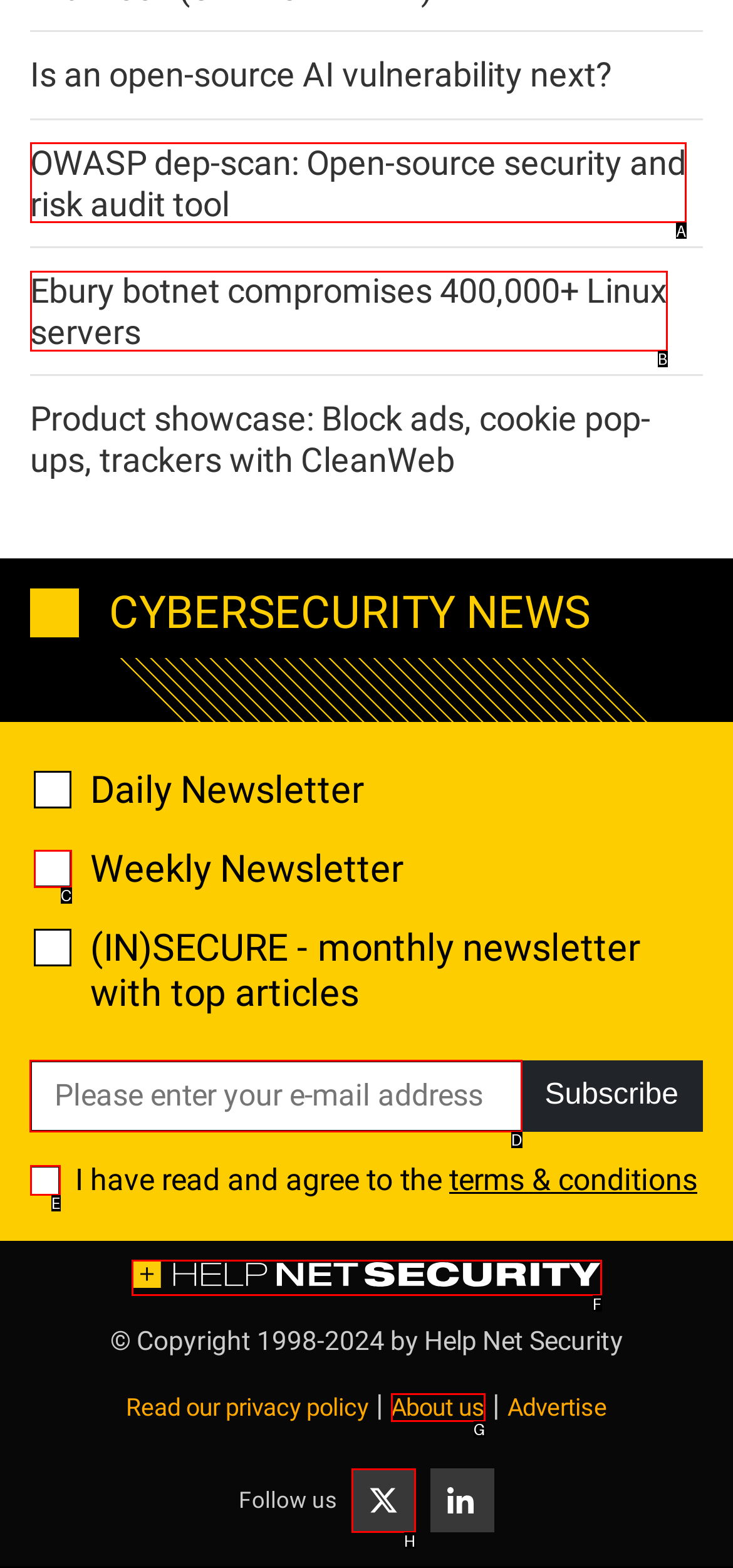Choose the HTML element you need to click to achieve the following task: Enter your email address
Respond with the letter of the selected option from the given choices directly.

D